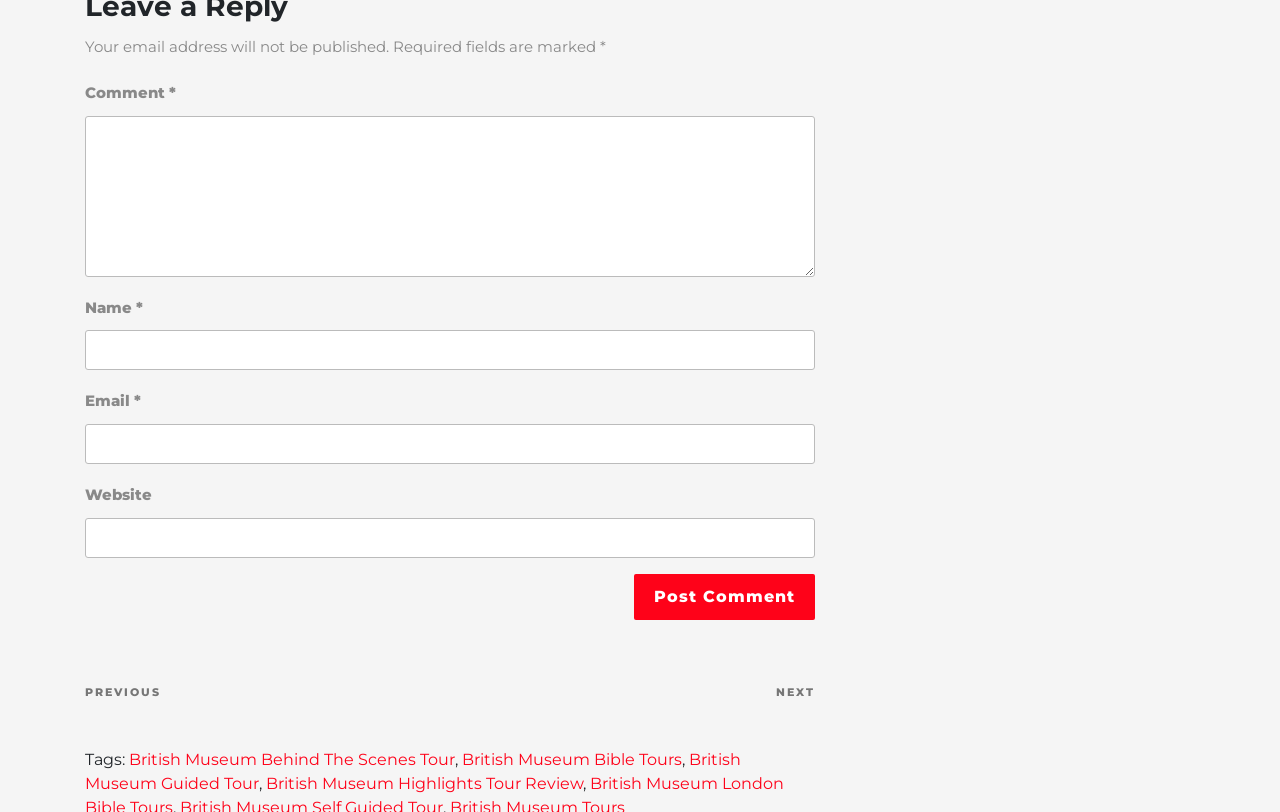What is the purpose of the textboxes?
Using the image provided, answer with just one word or phrase.

To input comment information